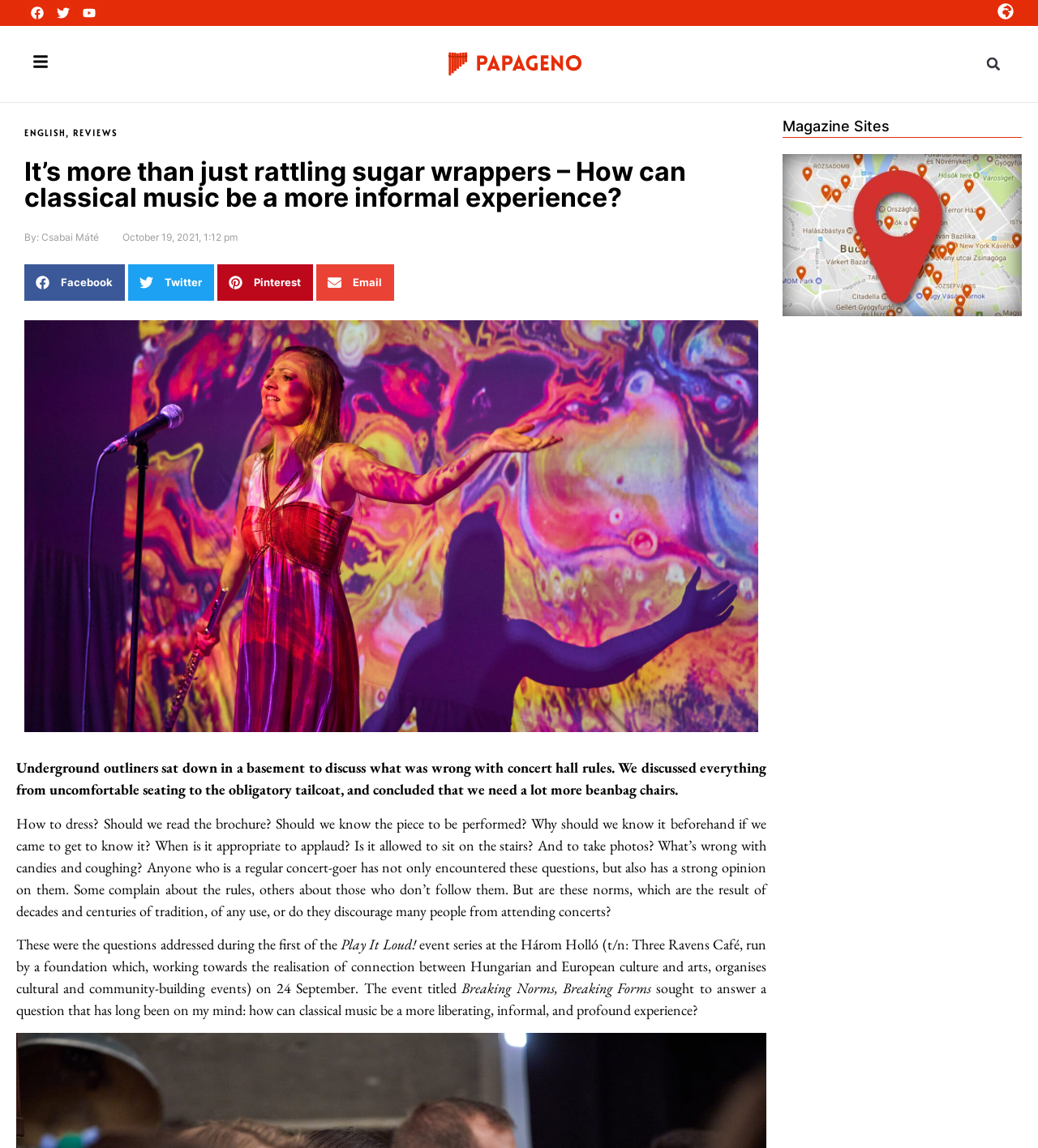Determine the bounding box coordinates of the clickable area required to perform the following instruction: "Click the Papageno Logo". The coordinates should be represented as four float numbers between 0 and 1: [left, top, right, bottom].

[0.39, 0.037, 0.602, 0.075]